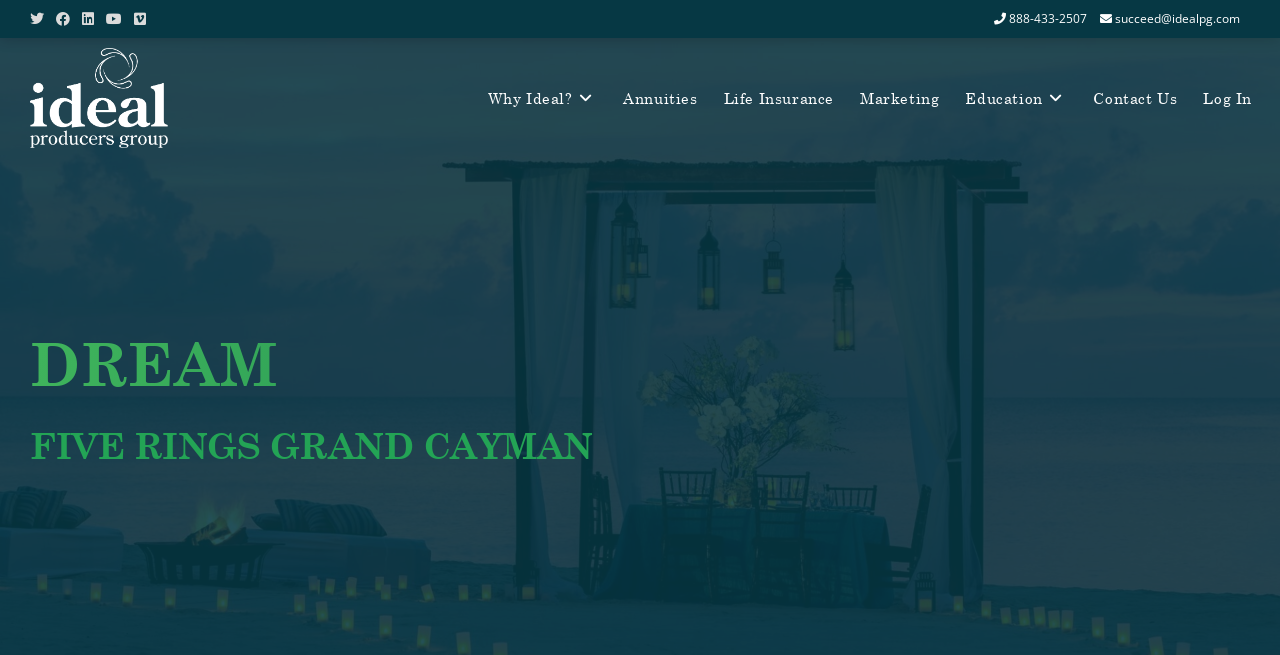Based on the element description alt="Ideal Producers Group", identify the bounding box of the UI element in the given webpage screenshot. The coordinates should be in the format (top-left x, top-left y, bottom-right x, bottom-right y) and must be between 0 and 1.

[0.023, 0.132, 0.131, 0.161]